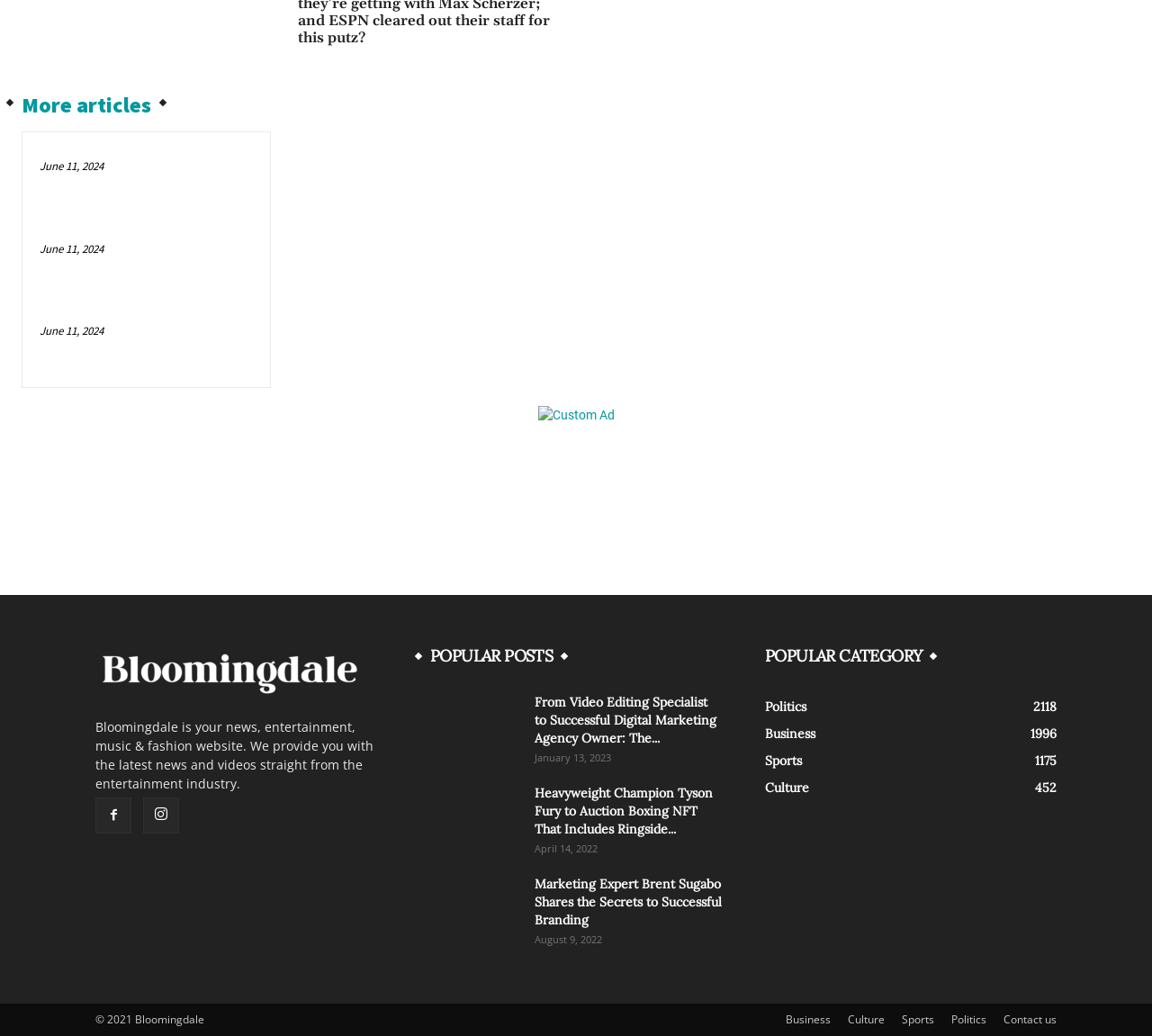Determine the bounding box for the described UI element: "Contact us".

[0.871, 0.977, 0.917, 0.992]